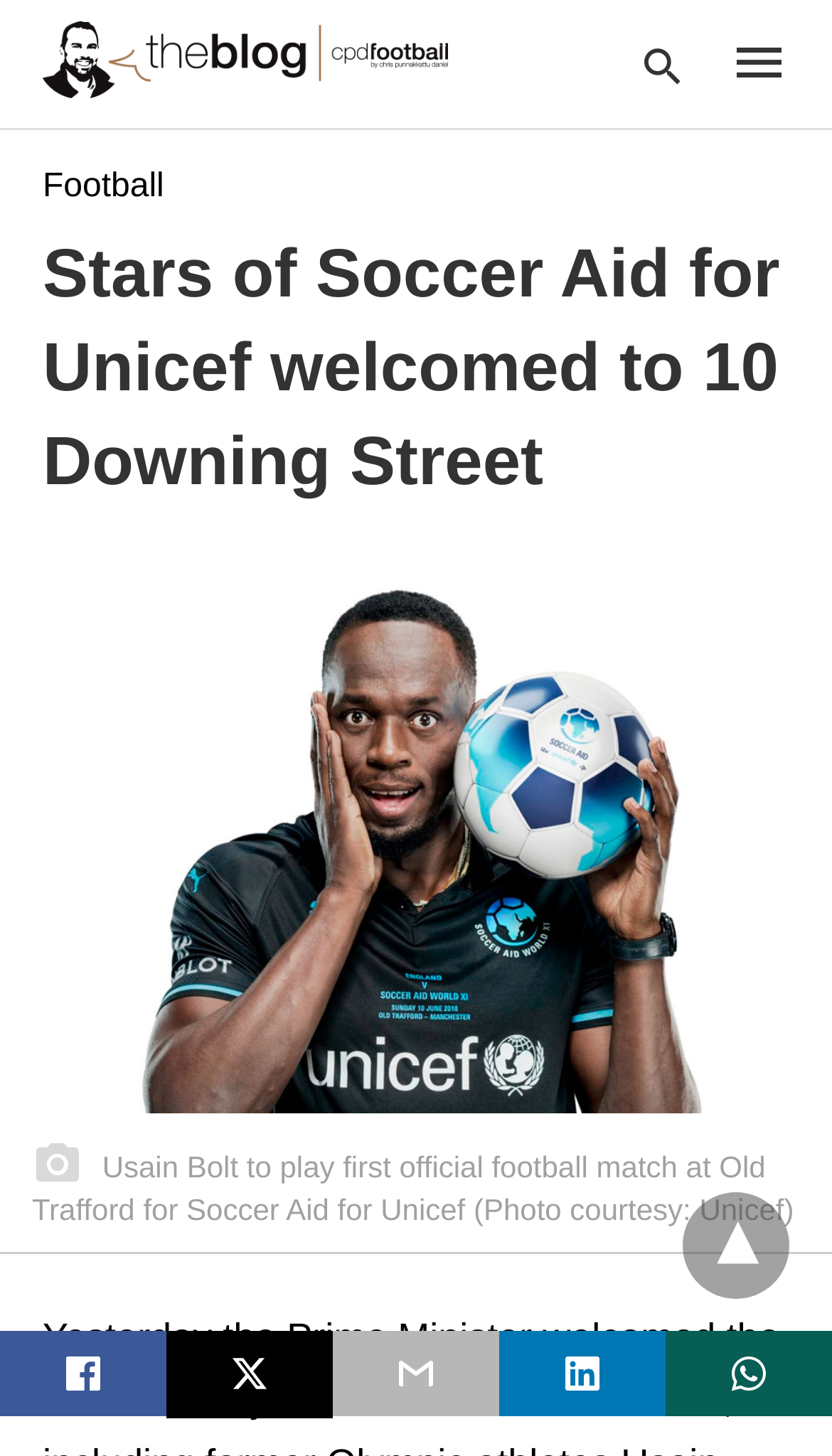Kindly respond to the following question with a single word or a brief phrase: 
What is the sport mentioned in the article?

Football